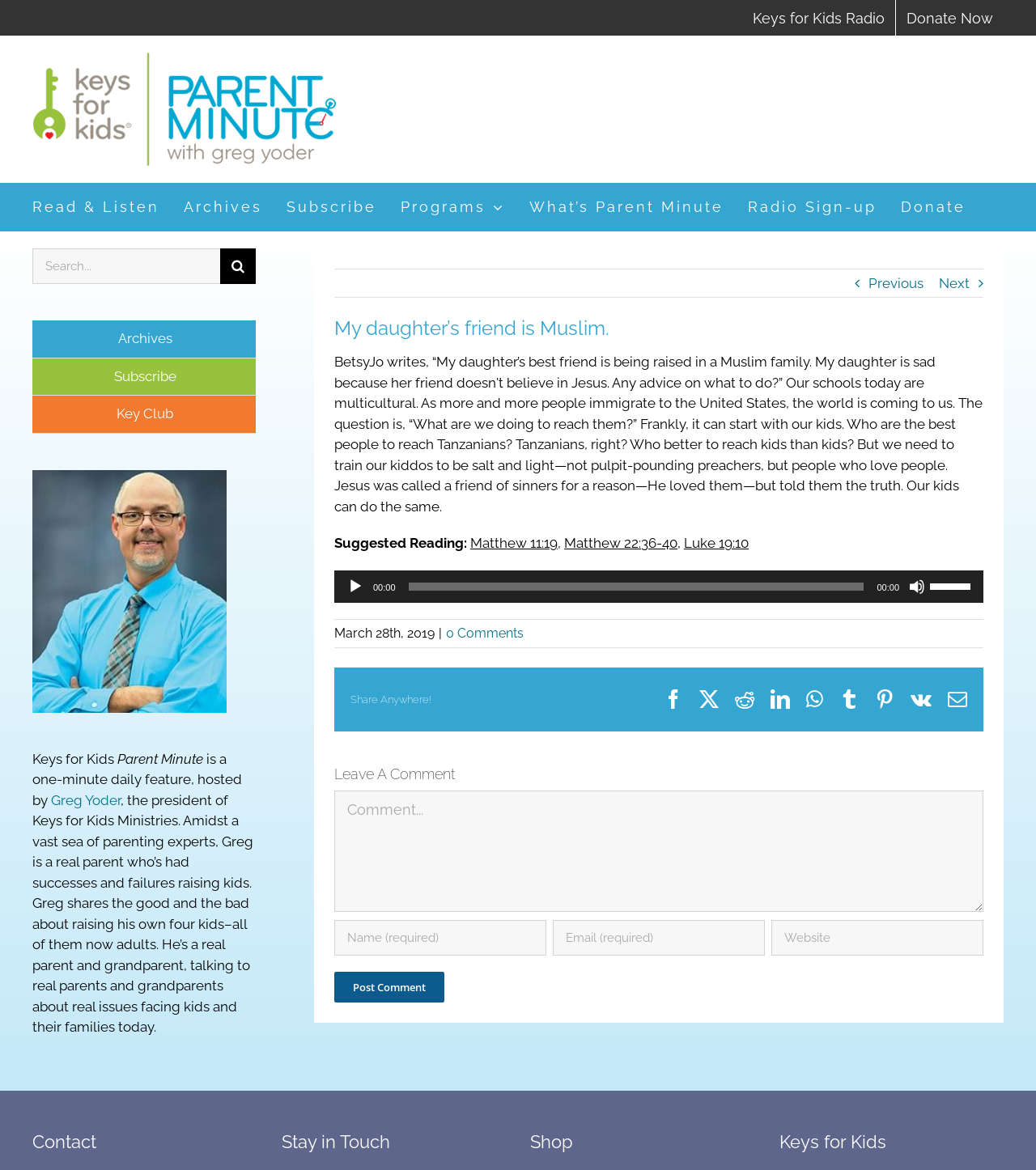Please identify the bounding box coordinates of the clickable area that will fulfill the following instruction: "Click the 'Post Comment' button". The coordinates should be in the format of four float numbers between 0 and 1, i.e., [left, top, right, bottom].

[0.323, 0.831, 0.429, 0.857]